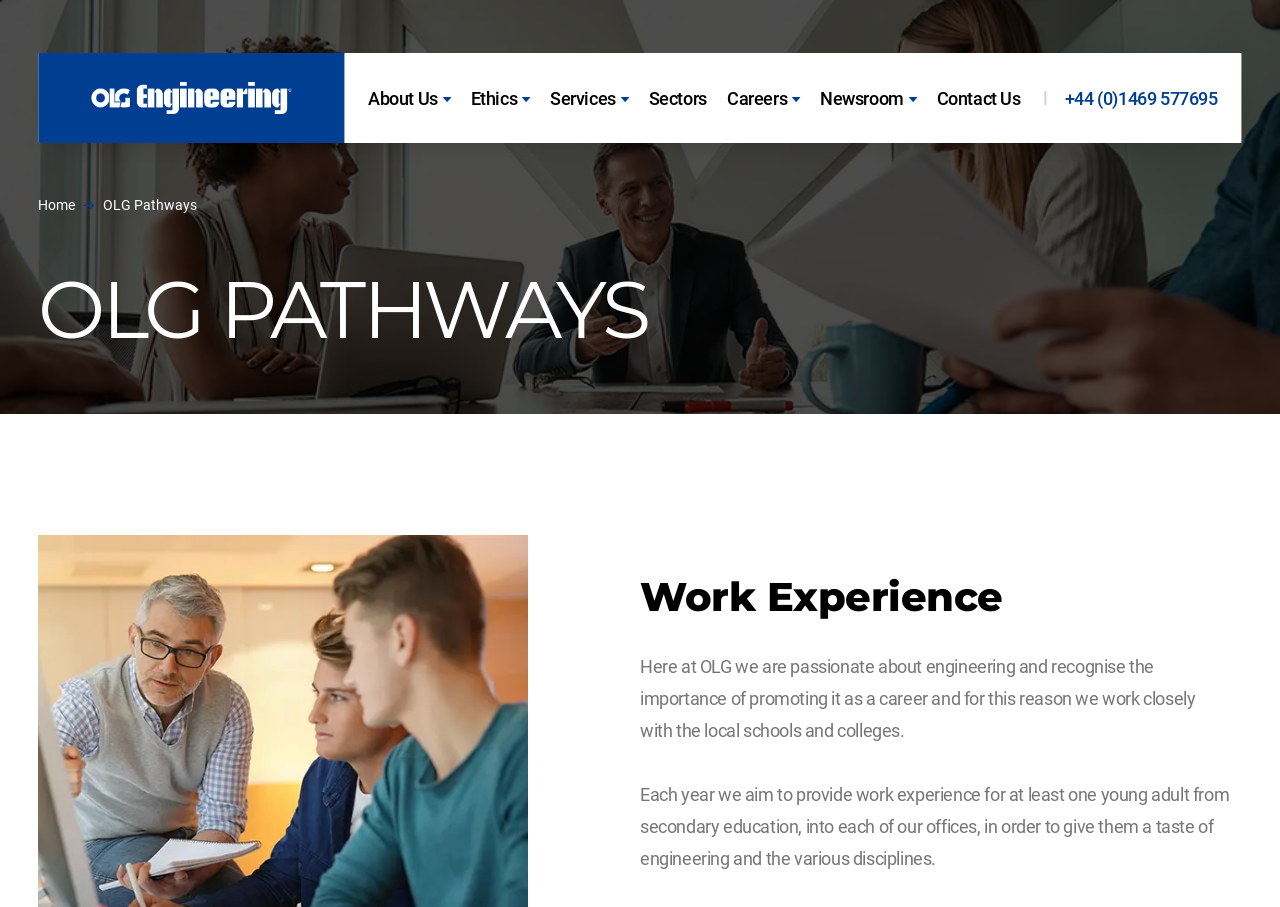Analyze the image and deliver a detailed answer to the question: What is the section below the header about?

The section below the header has a heading element with the text 'Work Experience', indicating that it is about OLG's work experience program for young adults.